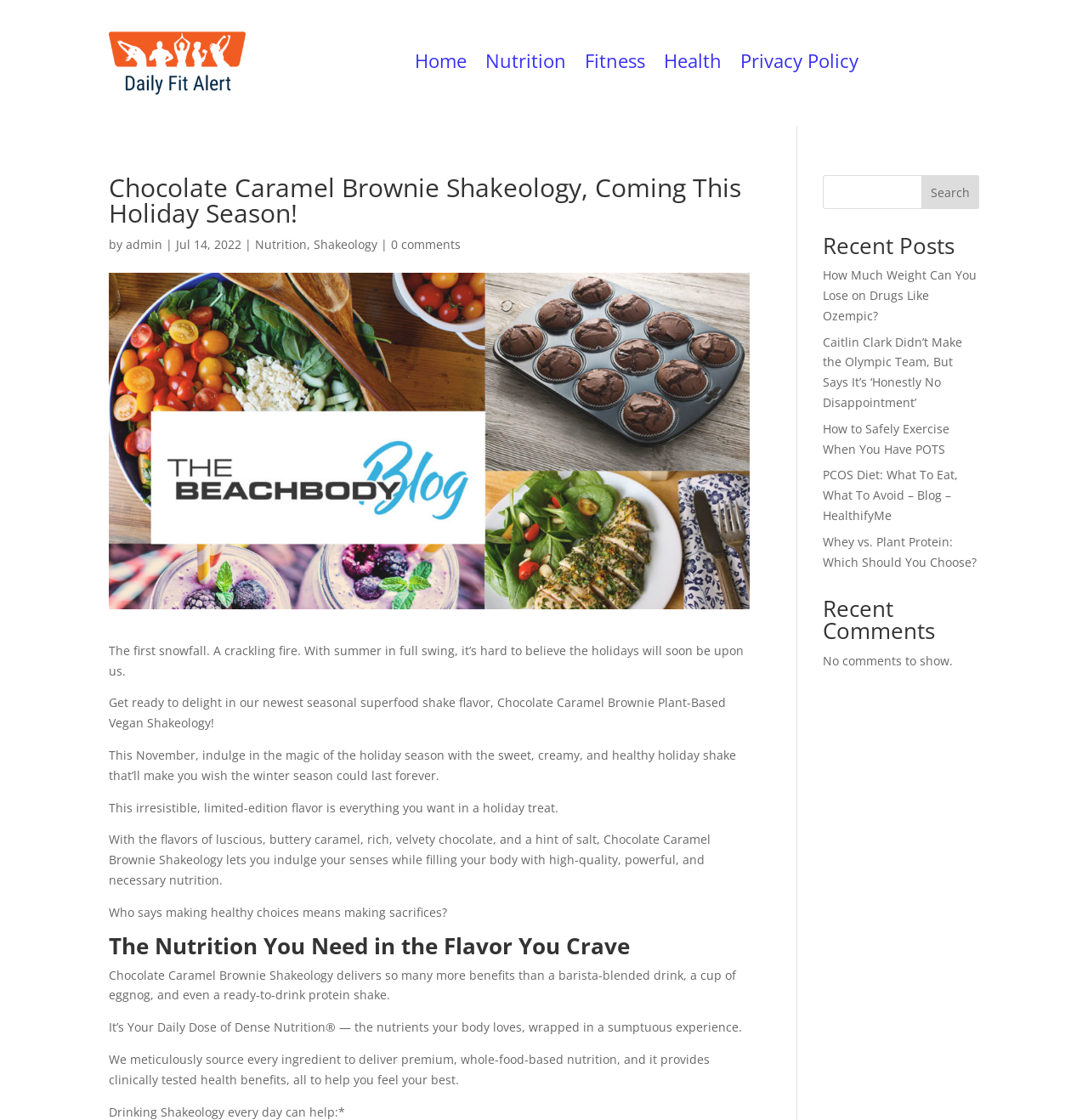Extract the main heading text from the webpage.

Chocolate Caramel Brownie Shakeology, Coming This Holiday Season!